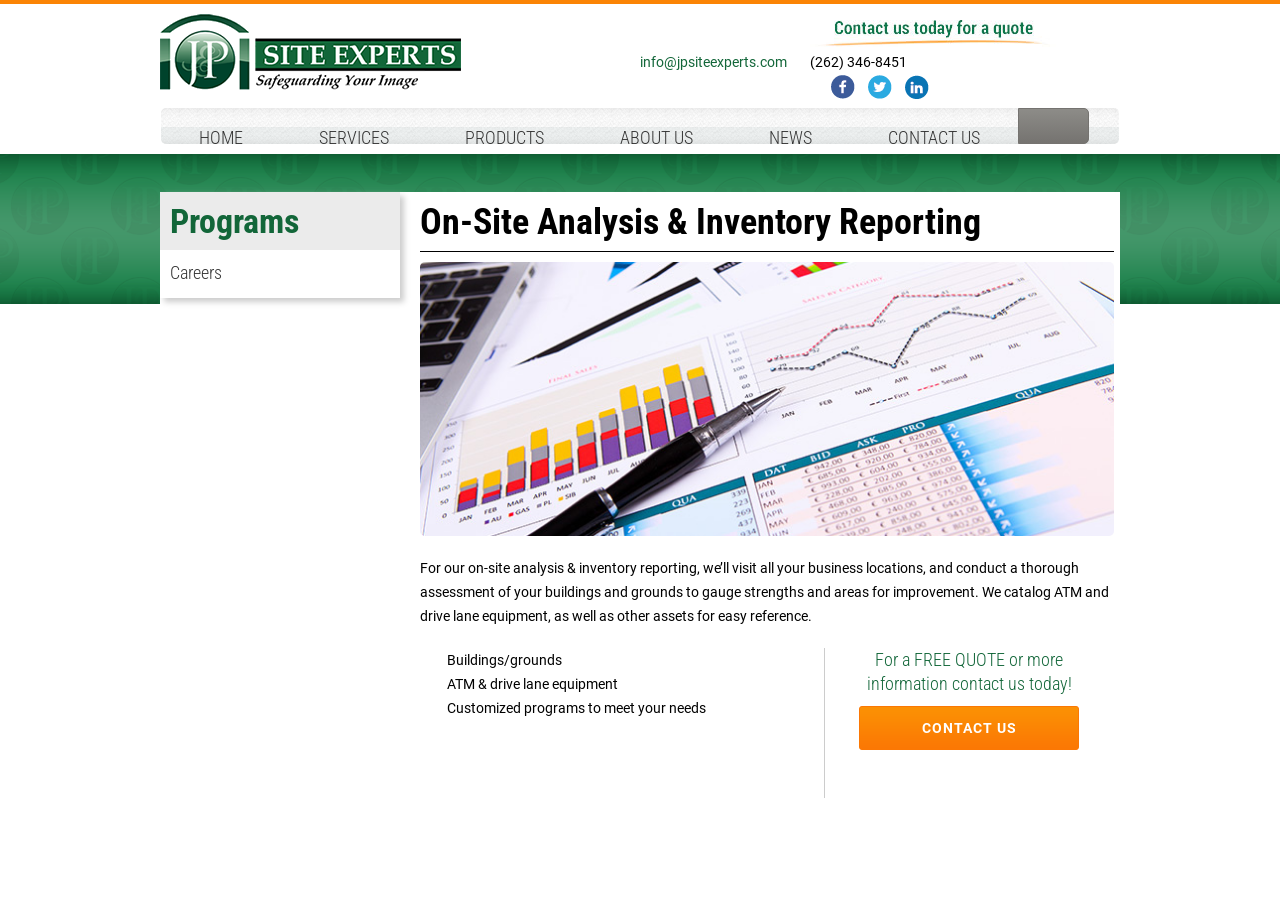Identify the bounding box coordinates for the UI element described by the following text: "Register & Info". Provide the coordinates as four float numbers between 0 and 1, in the format [left, top, right, bottom].

None